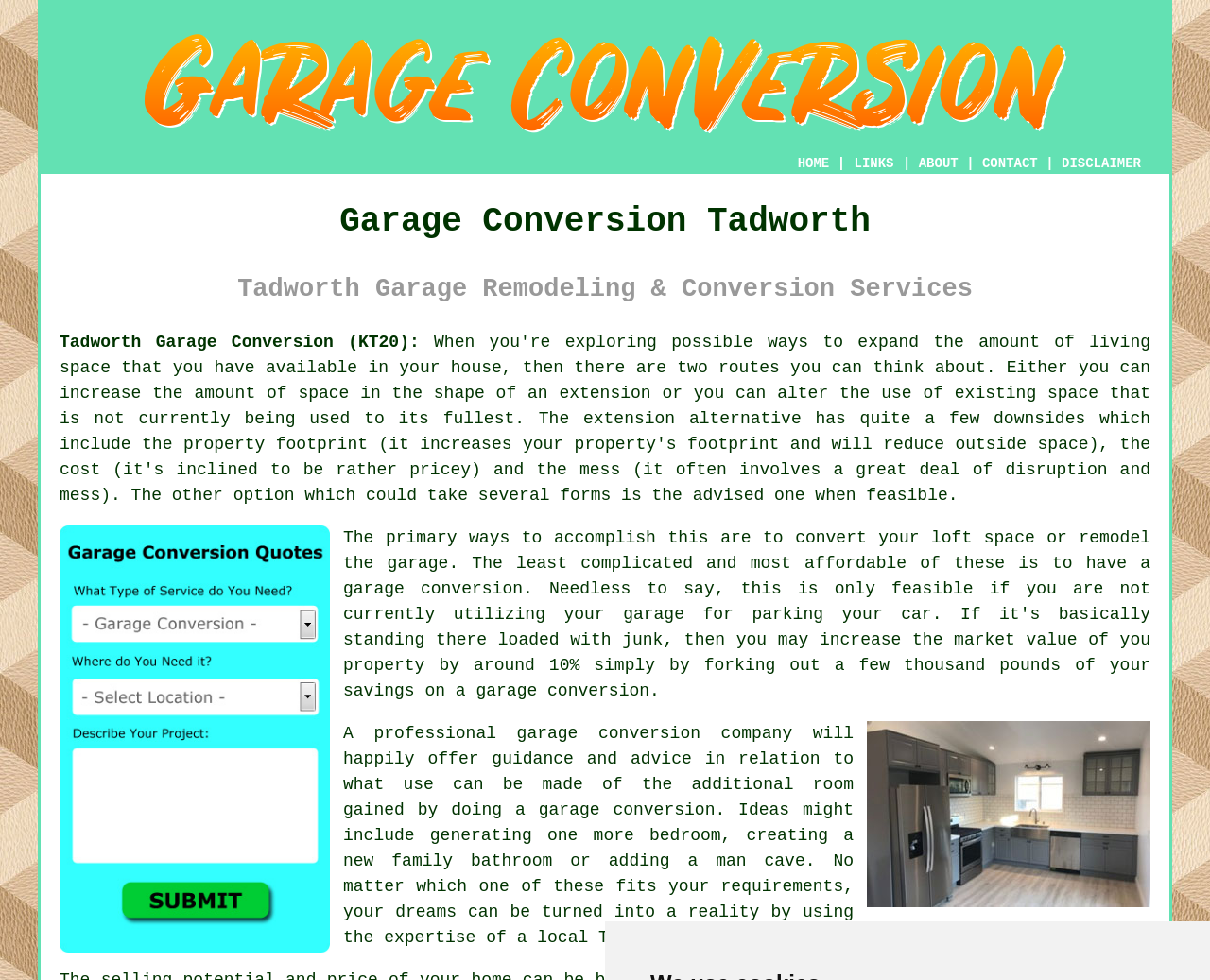Find the bounding box coordinates for the area that should be clicked to accomplish the instruction: "Click DISCLAIMER".

[0.877, 0.159, 0.943, 0.175]